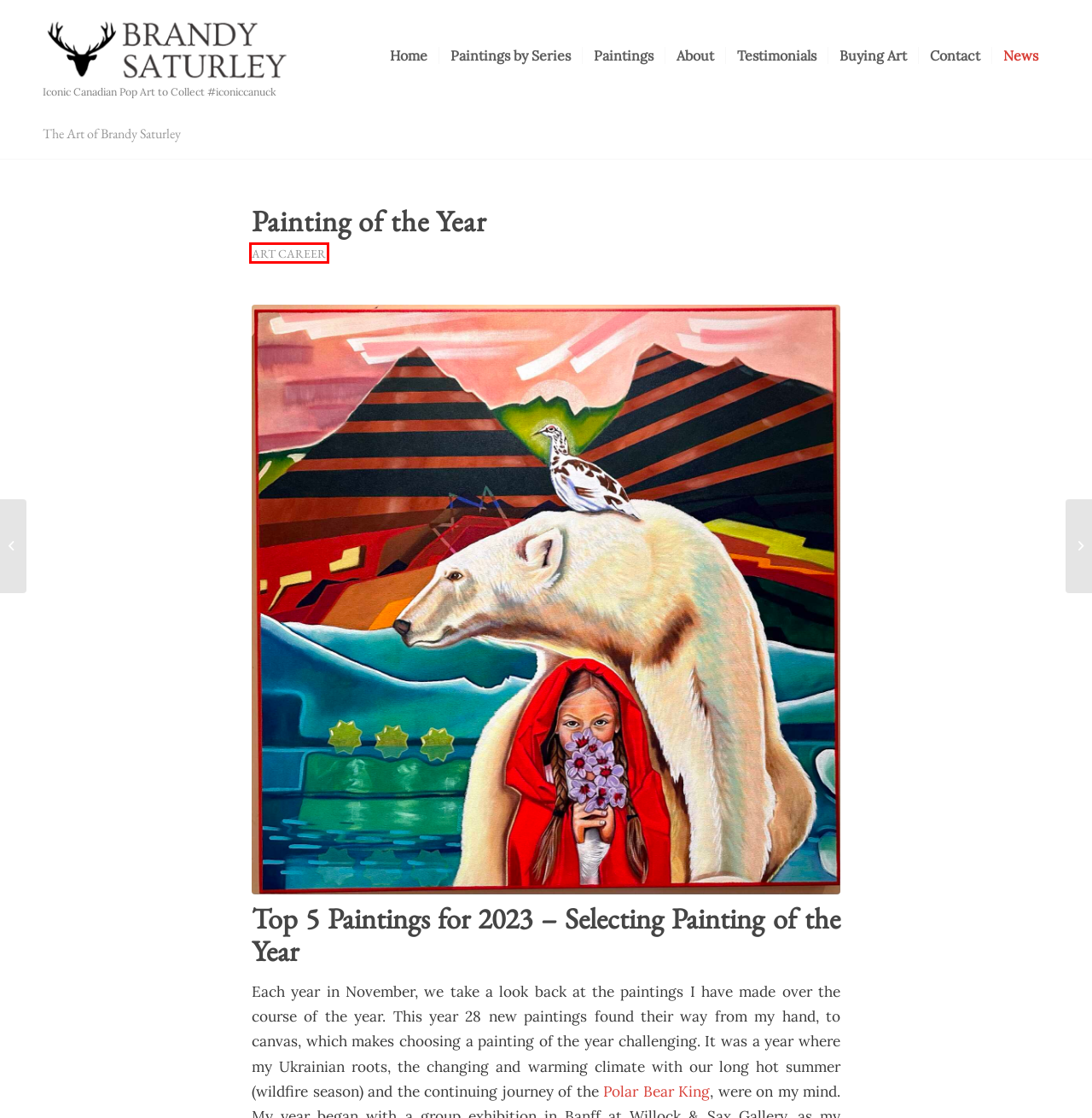Observe the provided screenshot of a webpage that has a red rectangle bounding box. Determine the webpage description that best matches the new webpage after clicking the element inside the red bounding box. Here are the candidates:
A. Canadian Pop Art Style Painter - Brandy Saturley
B. Art Collector Testimonials - The Art of Brandy Saturley
C. Artist Residency in Pouch Cove - The Art of Brandy Saturley
D. Buy Contemporary Canadian Art - The Art of Brandy Saturley
E. All Paintings - The Artwork of Brandy Saturley
F. Paintings by Series - The Art of Brandy Saturley
G. Navigating Art Commission Etiquette - The Art of Brandy Saturley
H. Art Career Archives - The Art of Brandy Saturley

H